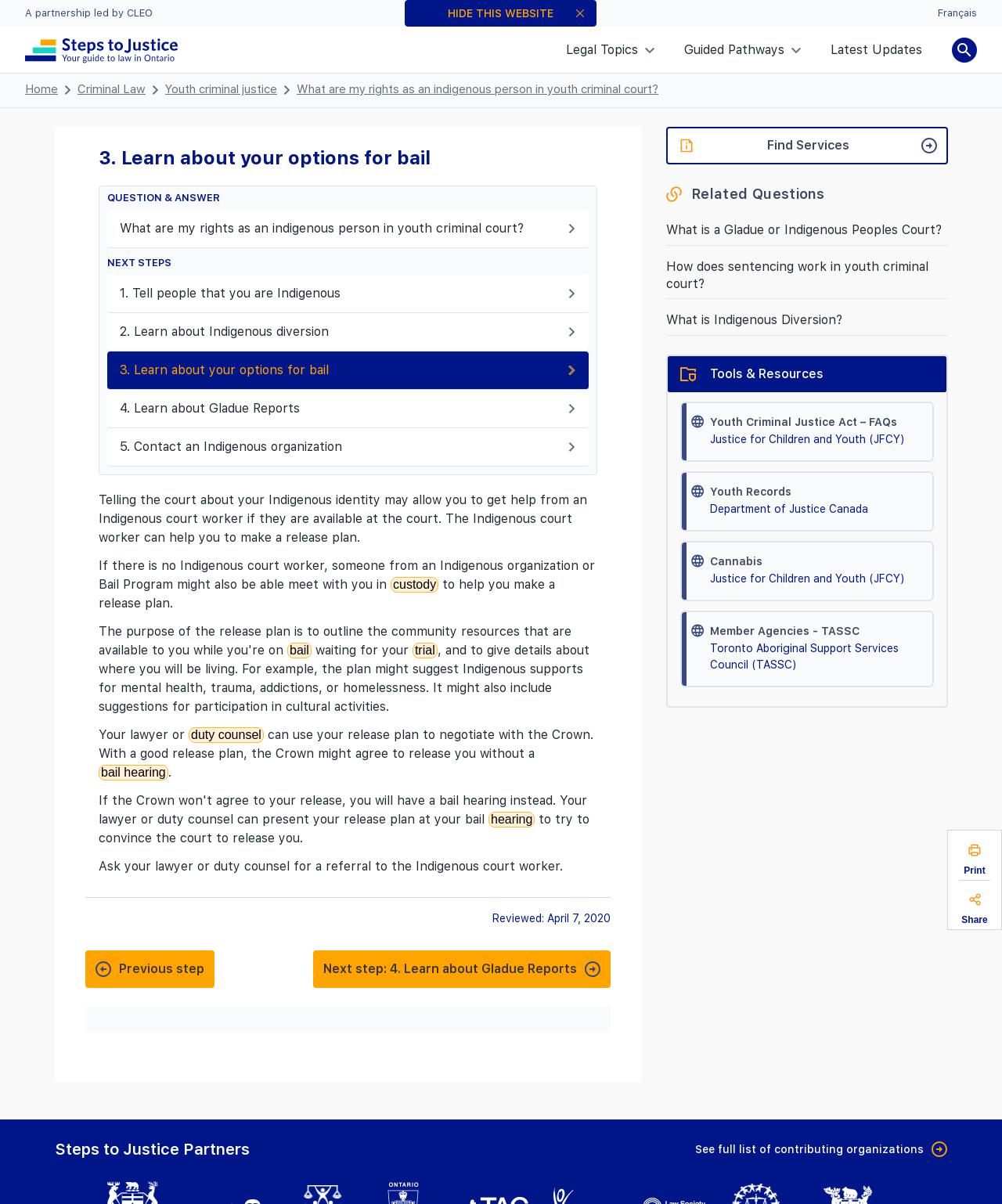What is the purpose of telling the court about your Indigenous identity?
Give a detailed and exhaustive answer to the question.

According to the webpage, telling the court about your Indigenous identity may allow you to get help from an Indigenous court worker if they are available at the court. The Indigenous court worker can help you to make a release plan.